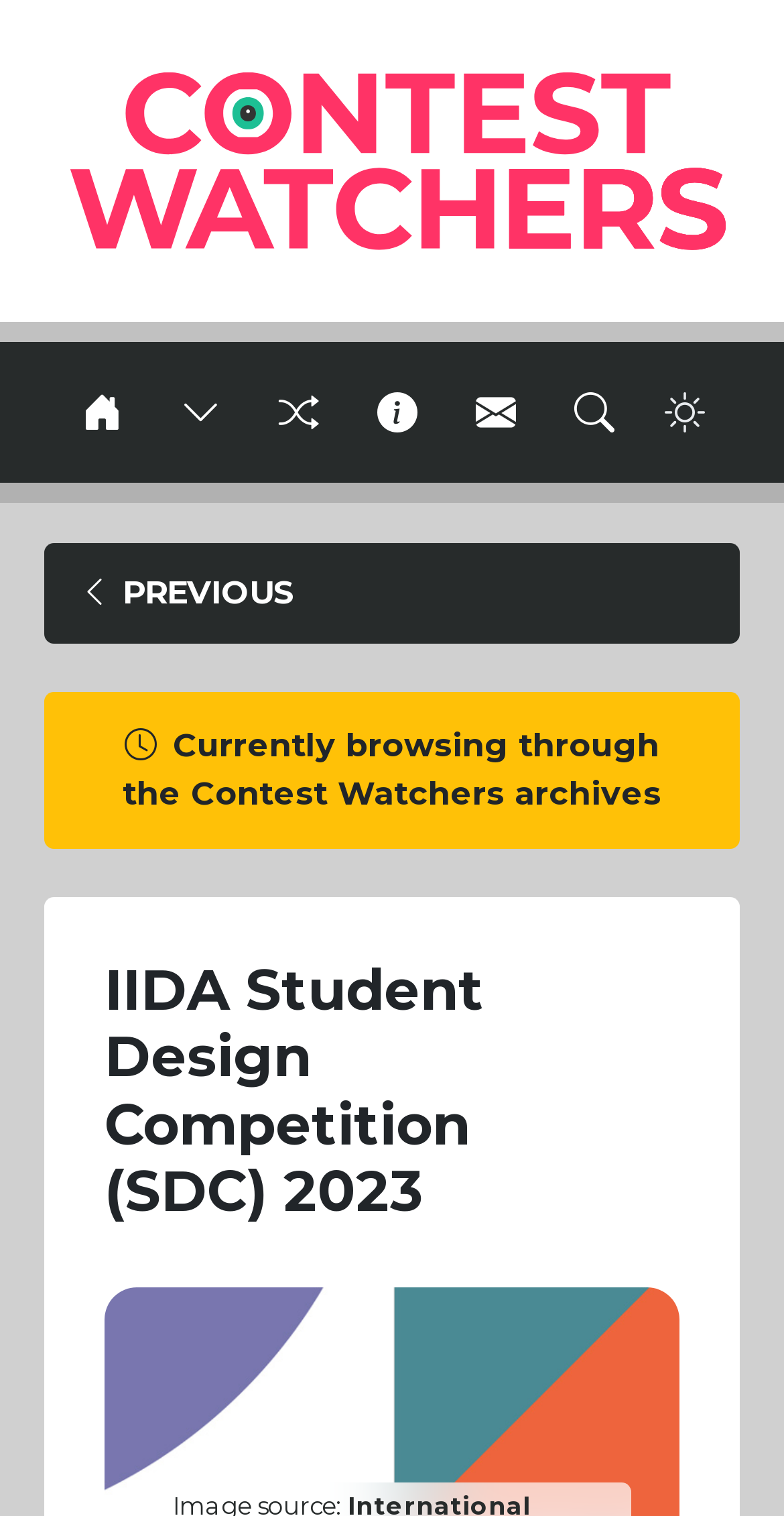Write an exhaustive caption that covers the webpage's main aspects.

The webpage is about the IIDA Student Design Competition (SDC) 2023. At the top left, there is a link to "Contest Watchers – International Creative Challenges and Competitions" accompanied by an image with the same name. Below this, there is a horizontal separator line. 

Next to the separator line, there is a heading that reads "Contest Watchers — International Creative Challenges and Competitions". To the right of this heading, there is a "Main Navigation" section, which contains several icons, including a toggle button for the "Browse Contests" menu, and links to other pages represented by icons.

Below the navigation section, there is another horizontal separator line. Under this separator, there is a section that displays a message "Currently browsing through the Contest Watchers archives". 

Further down, there is another horizontal separator line, followed by a header section that contains the main title of the page, "IIDA Student Design Competition (SDC) 2023". This title is prominently displayed and takes up a significant portion of the page.